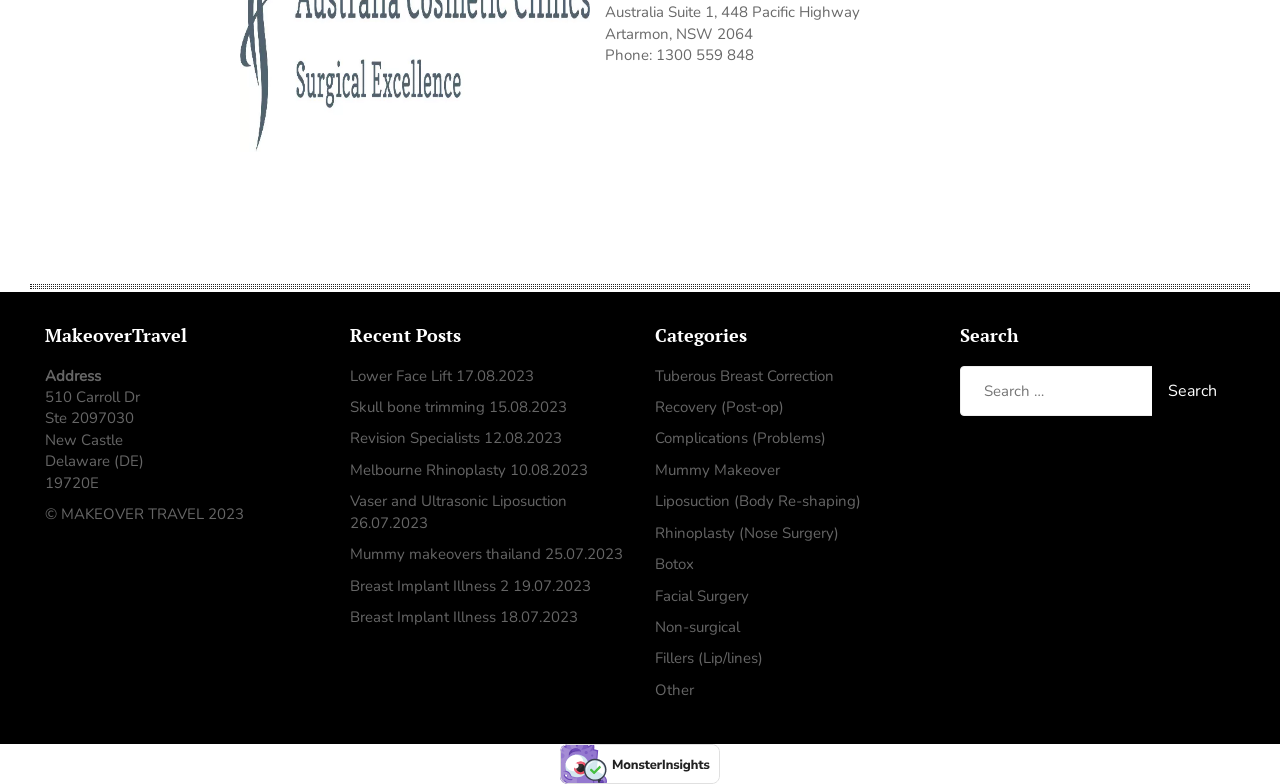Identify the bounding box coordinates of the region I need to click to complete this instruction: "Read the post about Lower Face Lift".

[0.273, 0.466, 0.353, 0.492]